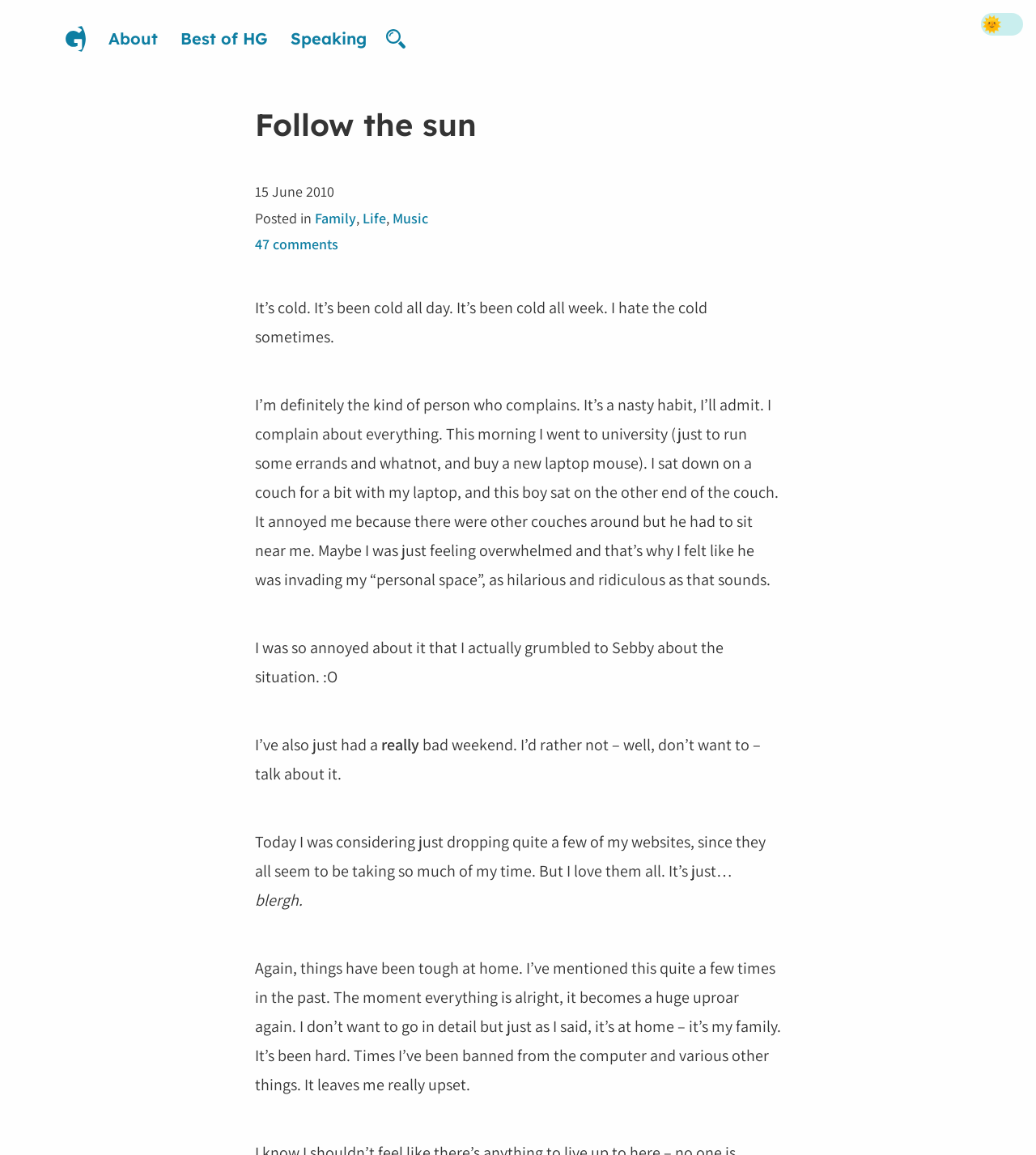Determine the bounding box coordinates of the section I need to click to execute the following instruction: "Click on About". Provide the coordinates as four float numbers between 0 and 1, i.e., [left, top, right, bottom].

[0.101, 0.022, 0.155, 0.045]